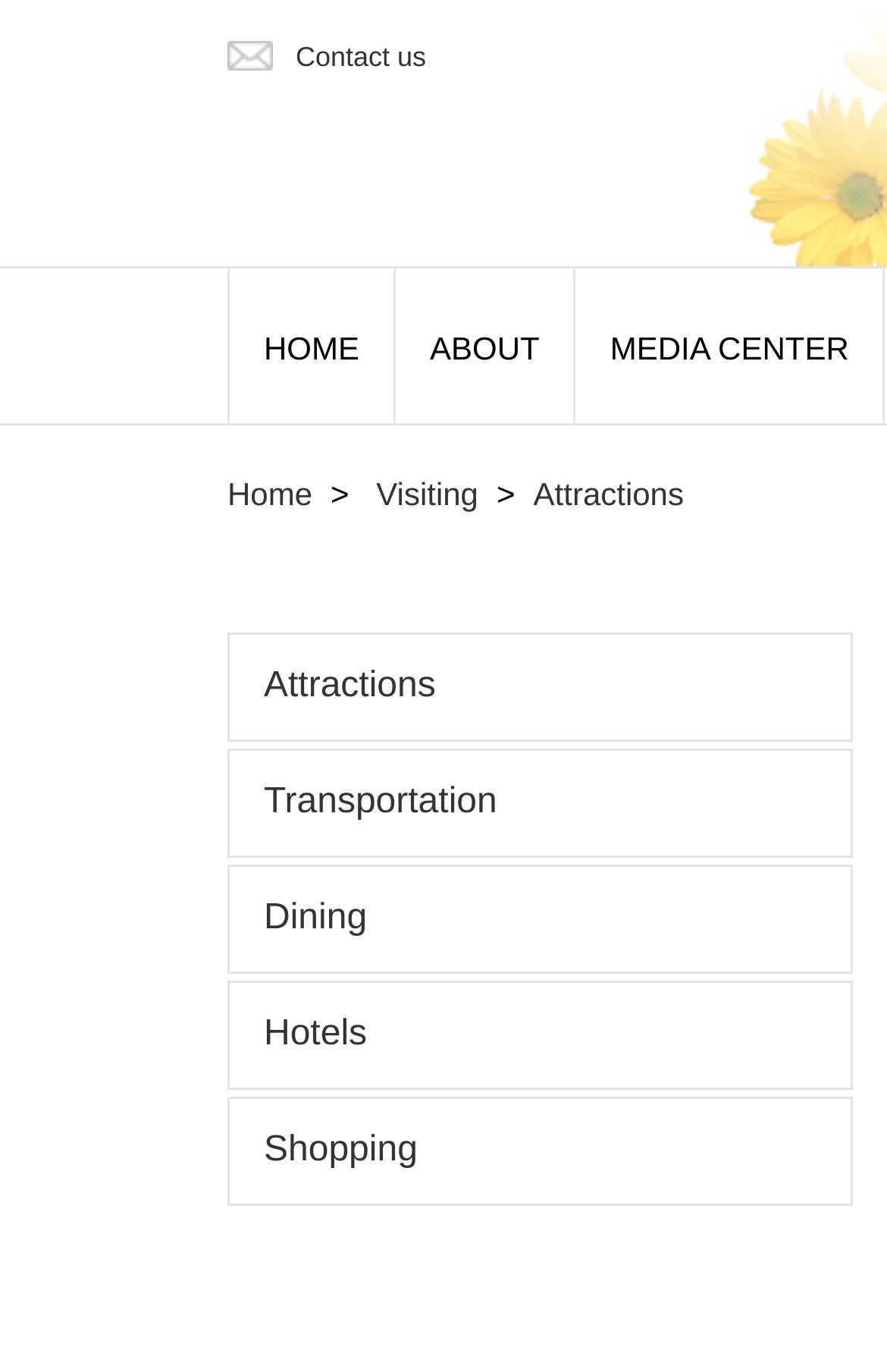Pinpoint the bounding box coordinates of the area that should be clicked to complete the following instruction: "view attractions". The coordinates must be given as four float numbers between 0 and 1, i.e., [left, top, right, bottom].

[0.601, 0.347, 0.771, 0.373]